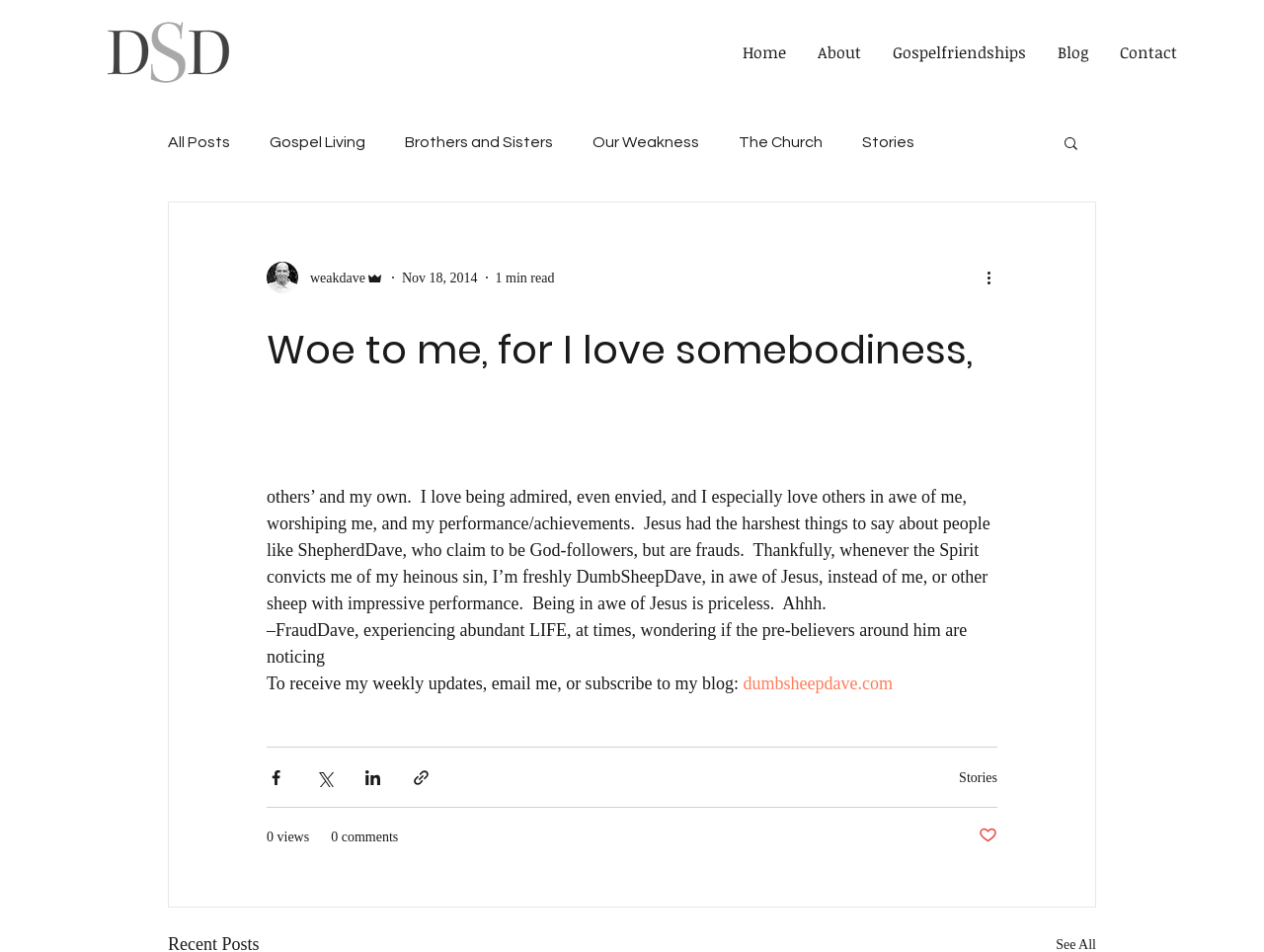Identify the bounding box coordinates for the region of the element that should be clicked to carry out the instruction: "Search for something". The bounding box coordinates should be four float numbers between 0 and 1, i.e., [left, top, right, bottom].

[0.84, 0.141, 0.855, 0.163]